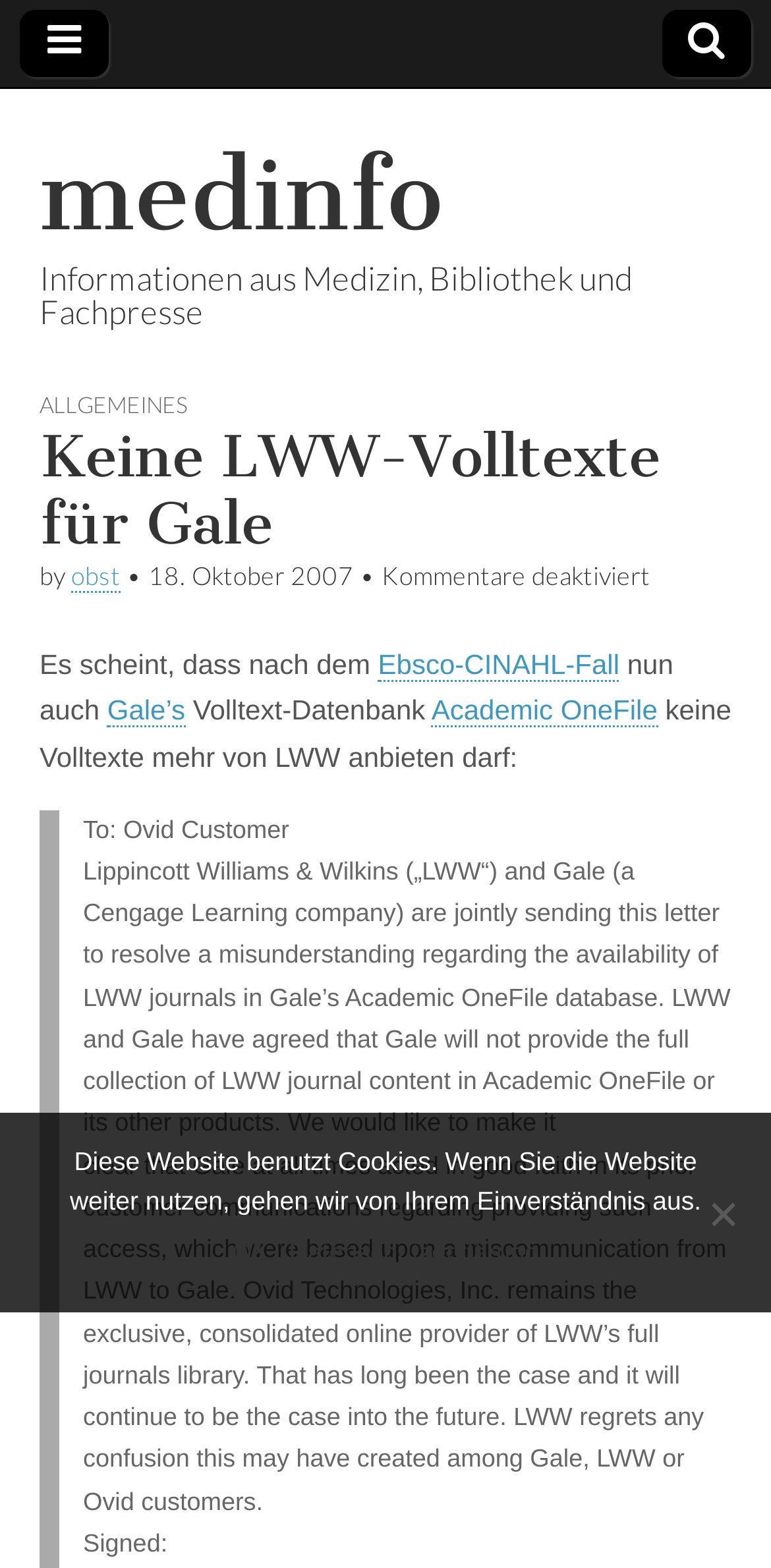Pinpoint the bounding box coordinates of the element to be clicked to execute the instruction: "Click the link to Ebsco-CINAHL-Fall".

[0.49, 0.413, 0.803, 0.435]